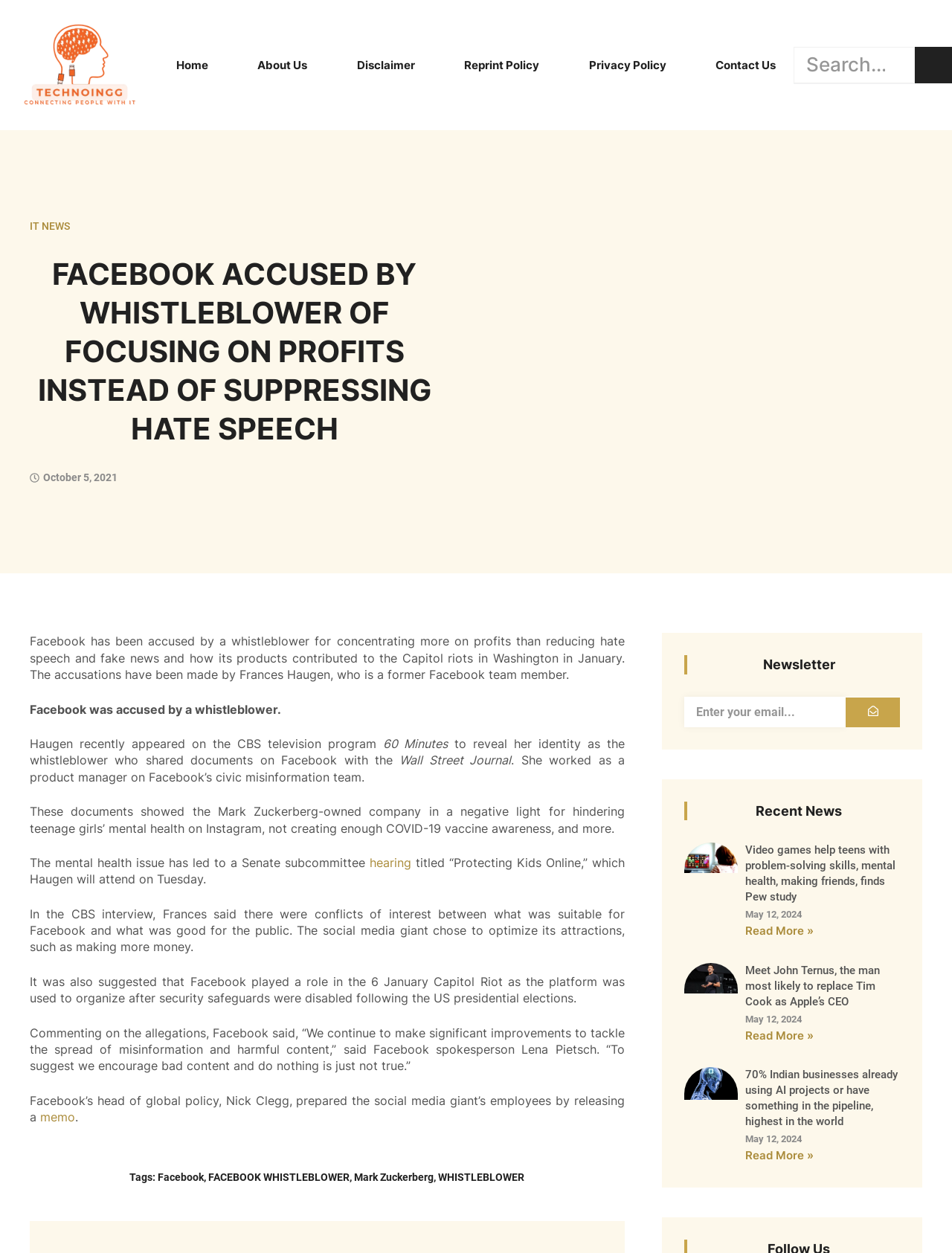Please identify the bounding box coordinates of the element's region that should be clicked to execute the following instruction: "Read more about Video games help teens with problem-solving skills". The bounding box coordinates must be four float numbers between 0 and 1, i.e., [left, top, right, bottom].

[0.783, 0.737, 0.855, 0.749]